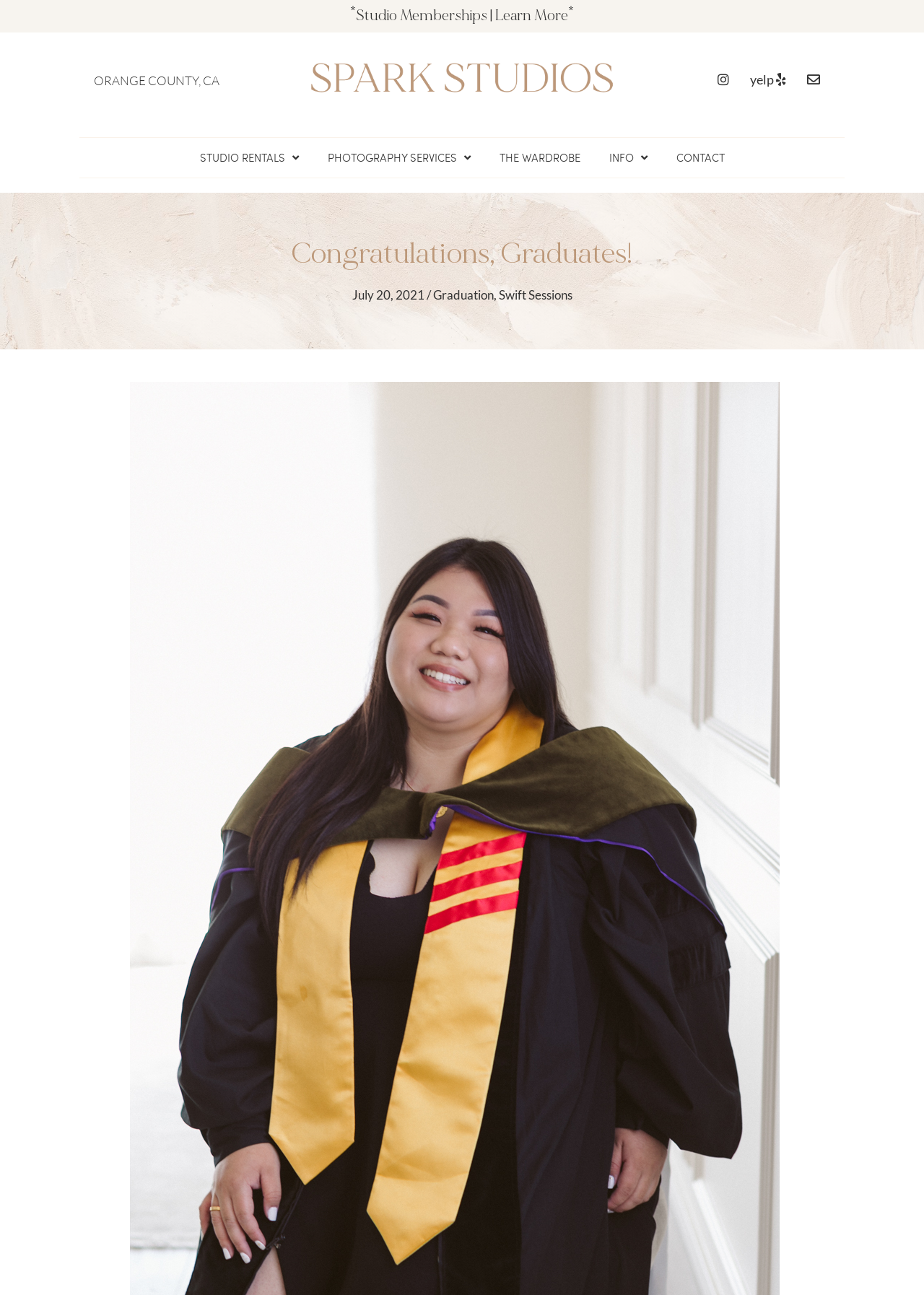Locate the bounding box coordinates of the element I should click to achieve the following instruction: "Rent a studio".

[0.208, 0.112, 0.331, 0.132]